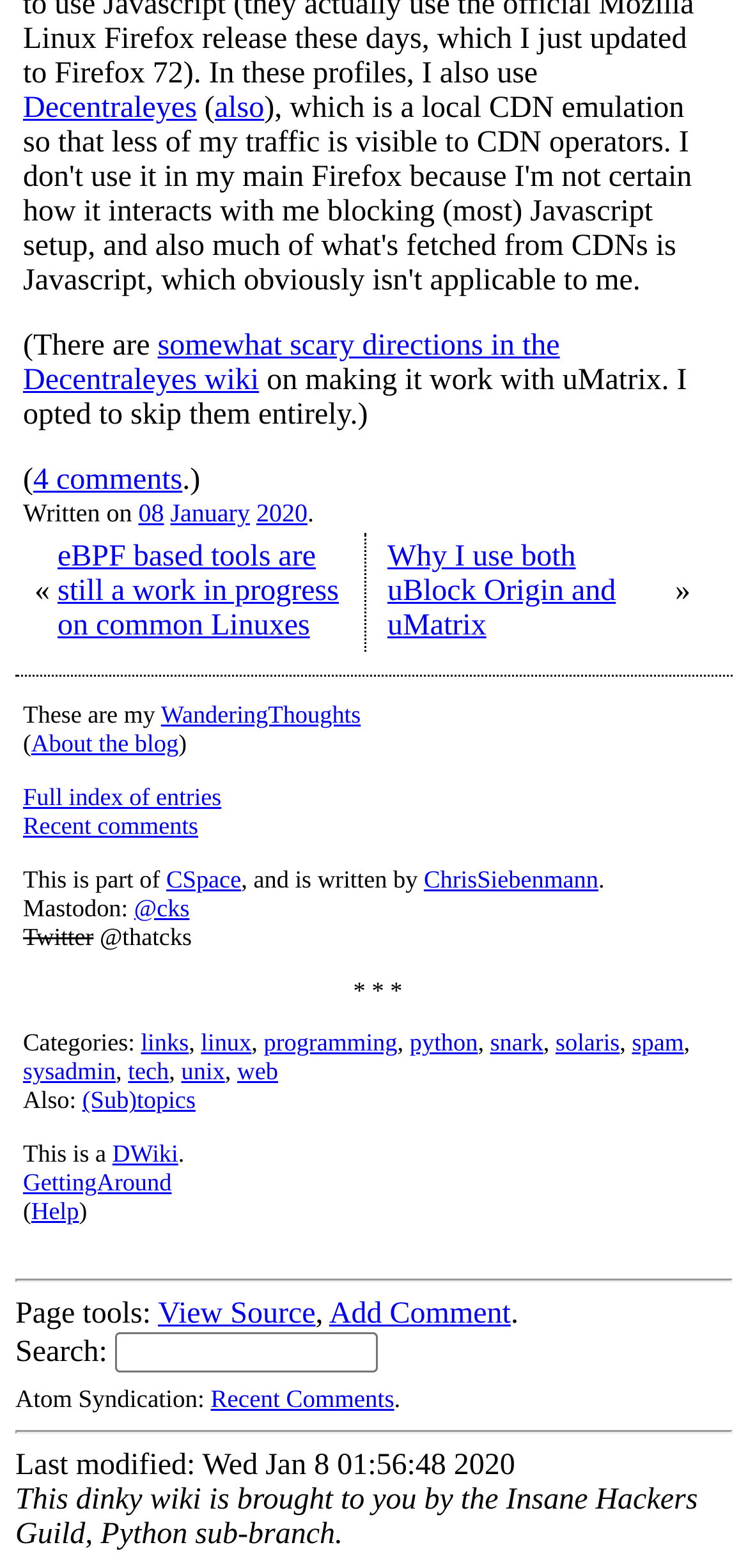Bounding box coordinates are specified in the format (top-left x, top-left y, bottom-right x, bottom-right y). All values are floating point numbers bounded between 0 and 1. Please provide the bounding box coordinate of the region this sentence describes: aria-label="Share via link"

None